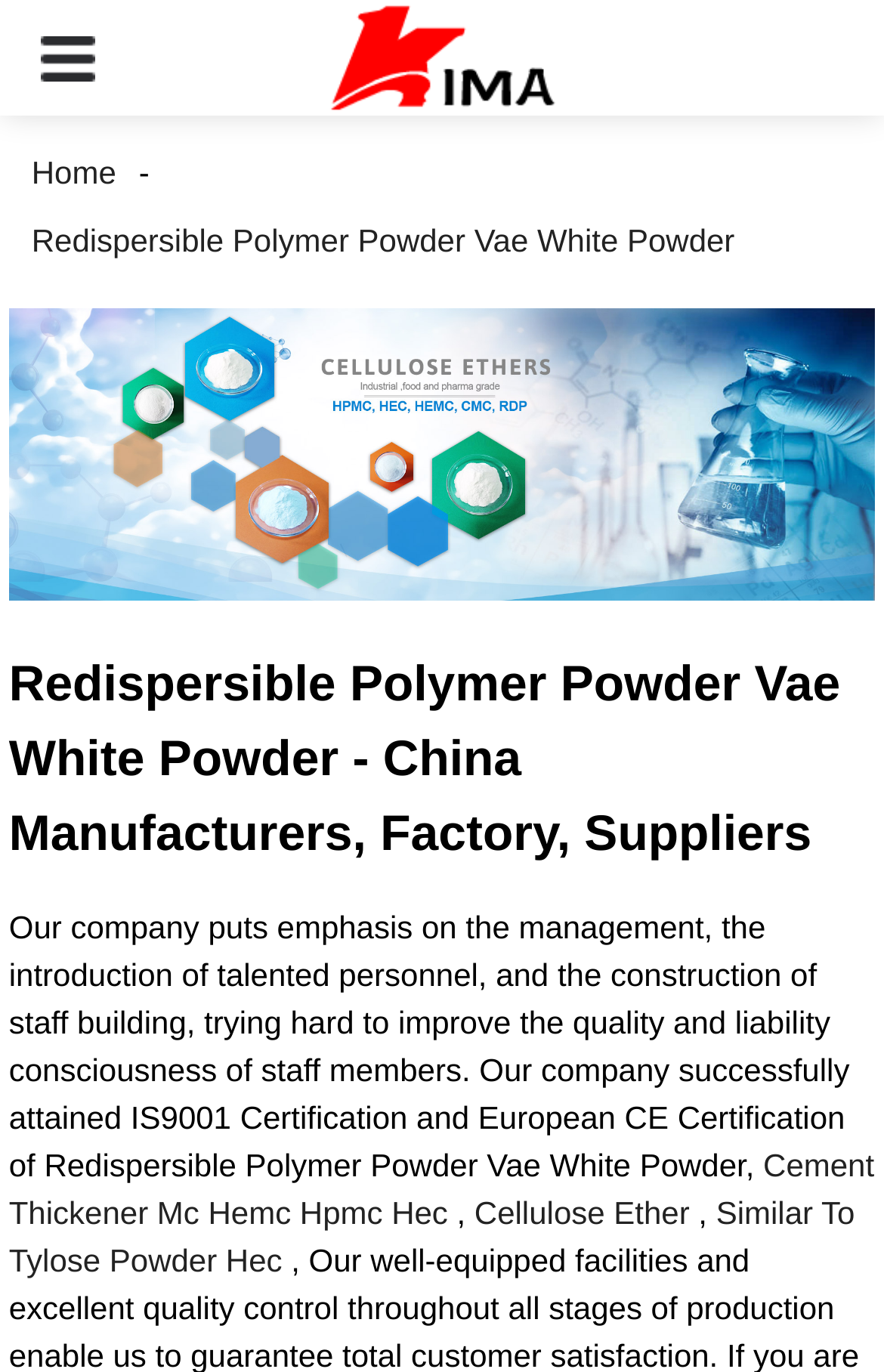Please reply with a single word or brief phrase to the question: 
What is the main product of the company?

Redispersible Polymer Powder Vae White Powder